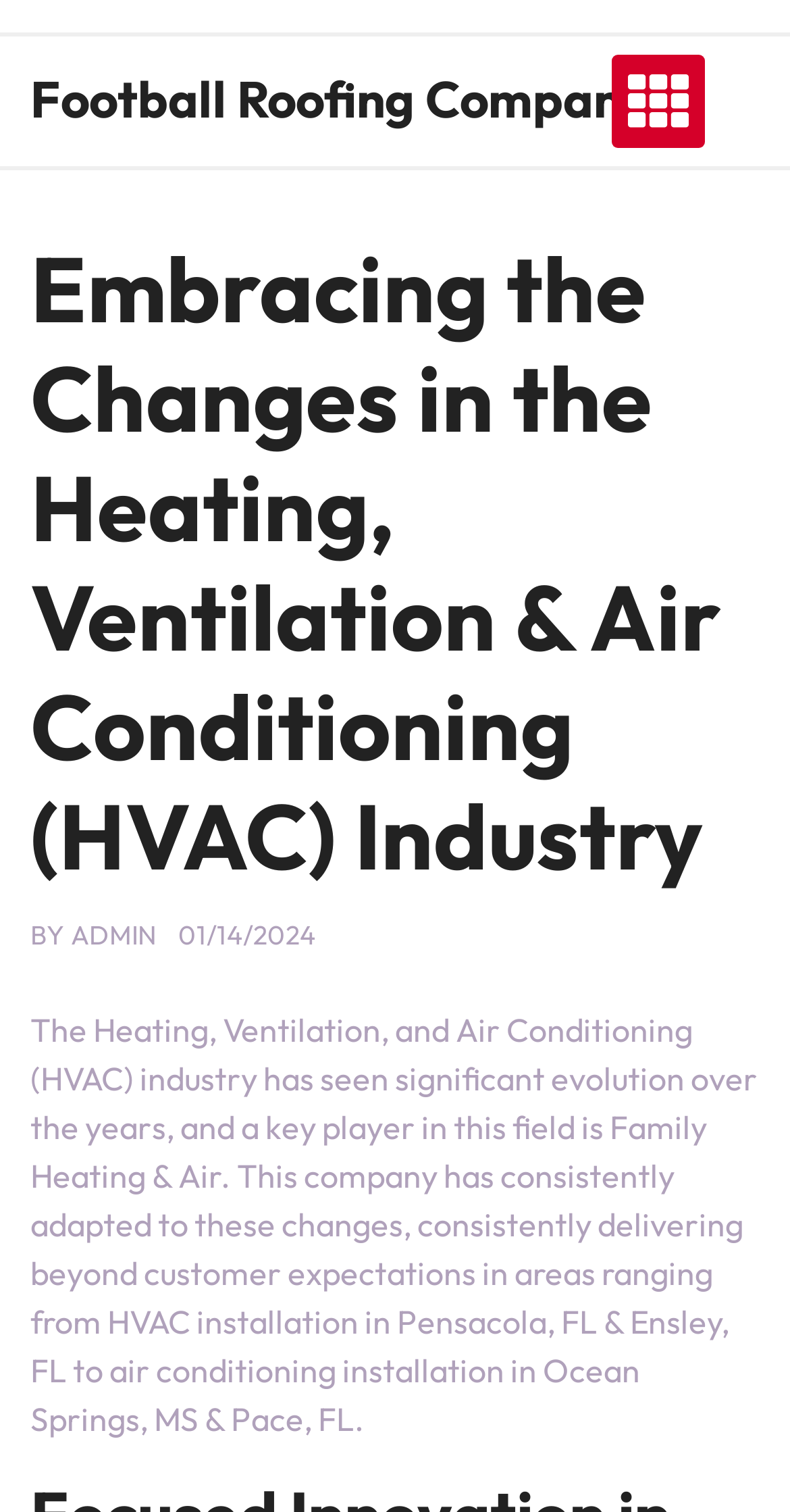Detail the various sections and features present on the webpage.

The webpage is about Embracing the Changes in the Heating, Ventilation & Air Conditioning (HVAC) Industry, specifically highlighting Football Roofing Company. At the top-left corner, there is a link to Football Roofing Company. To the right of this link, a button with an icon is positioned. 

Below the button, a header section spans across the page, containing a heading that echoes the title of the webpage. Underneath the heading, there are three lines of text: "BY" followed by a link to "ADMIN", and then a date "01/14/2024". 

The main content of the webpage is a paragraph of text that occupies most of the page. It discusses the evolution of the HVAC industry and how Family Heating & Air has adapted to these changes, providing services such as HVAC installation and air conditioning installation in various locations.